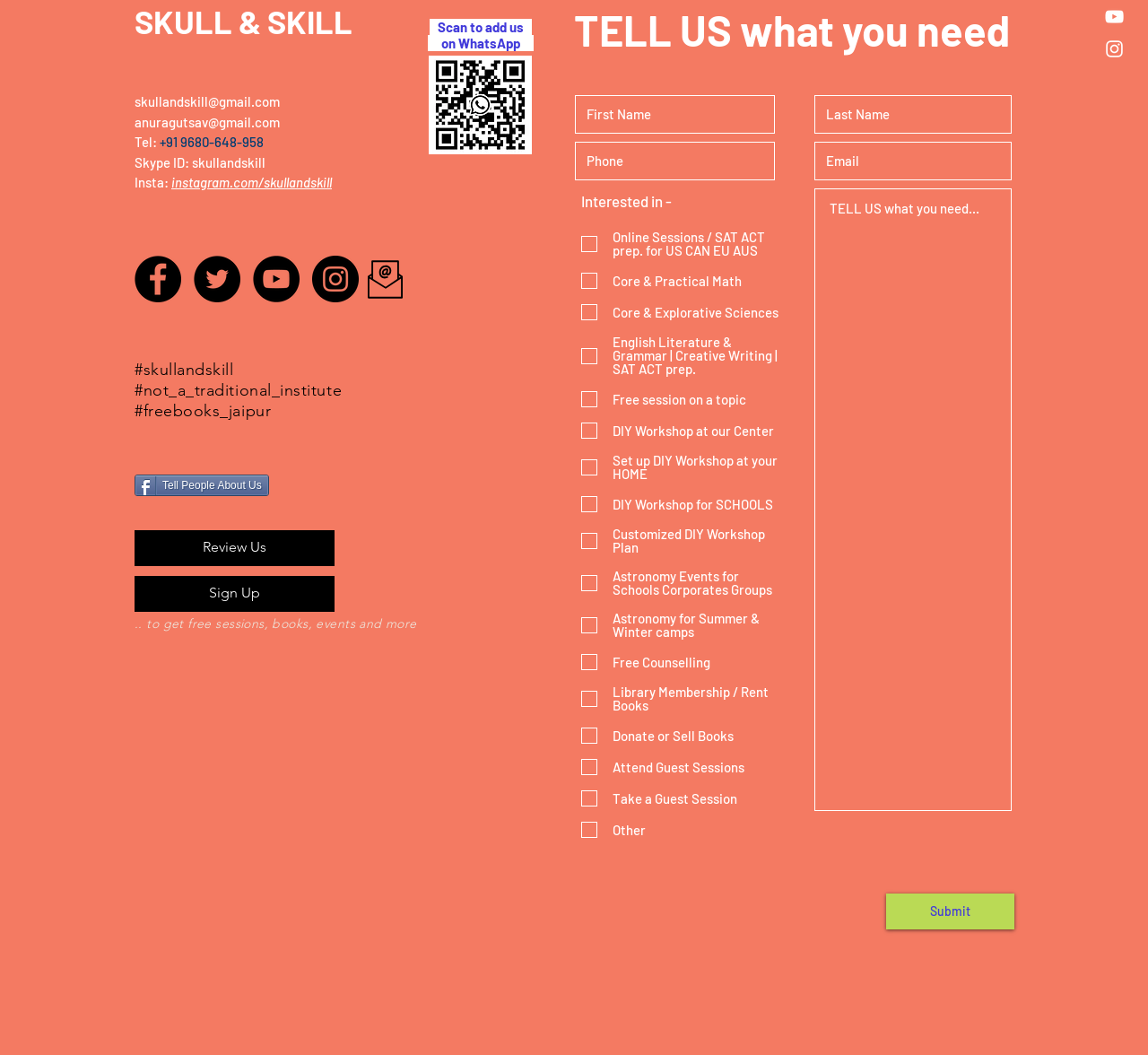Given the element description "aria-label="Last Name" name="last-name" placeholder="Last Name"", identify the bounding box of the corresponding UI element.

[0.709, 0.09, 0.881, 0.127]